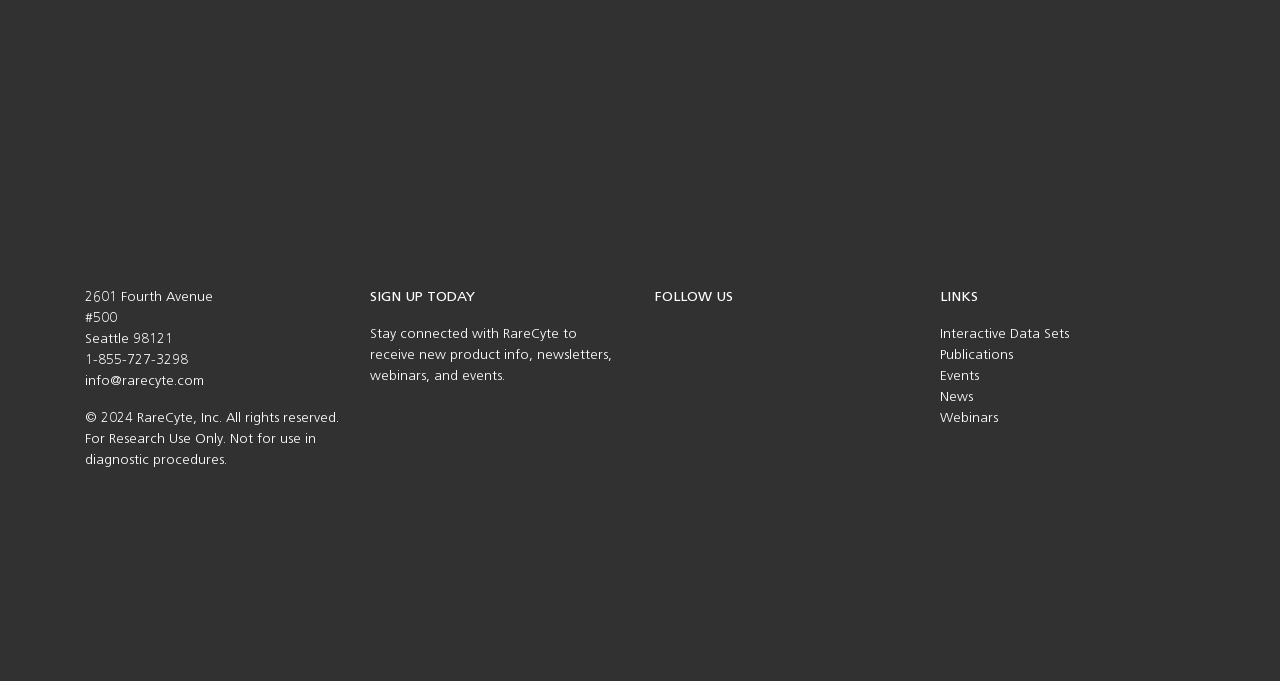Indicate the bounding box coordinates of the element that must be clicked to execute the instruction: "Subscribe to RareCyte". The coordinates should be given as four float numbers between 0 and 1, i.e., [left, top, right, bottom].

[0.289, 0.603, 0.488, 0.625]